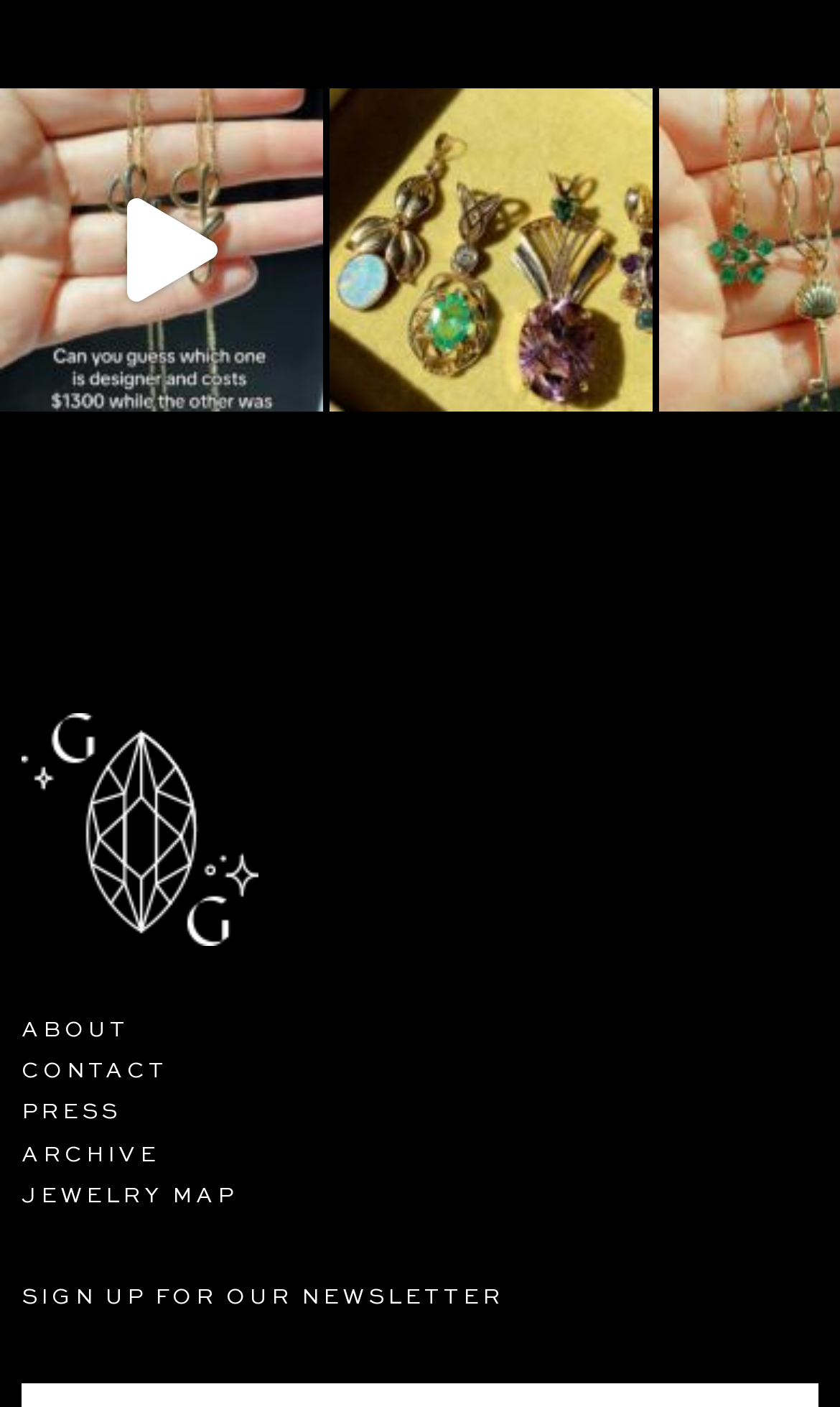Answer the following query with a single word or phrase:
What is the text above the email input field?

Email